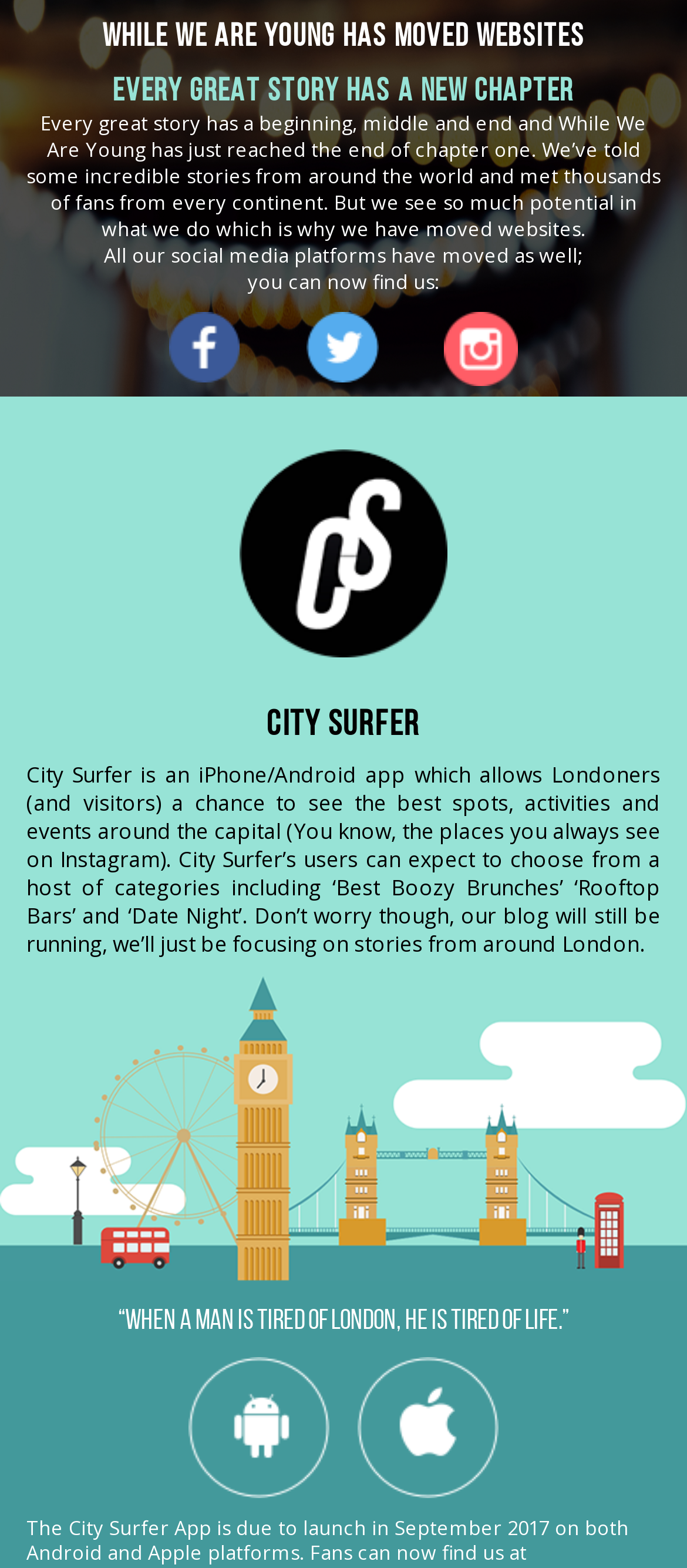What is the name of the app mentioned?
Please provide a single word or phrase as your answer based on the image.

City Surfer